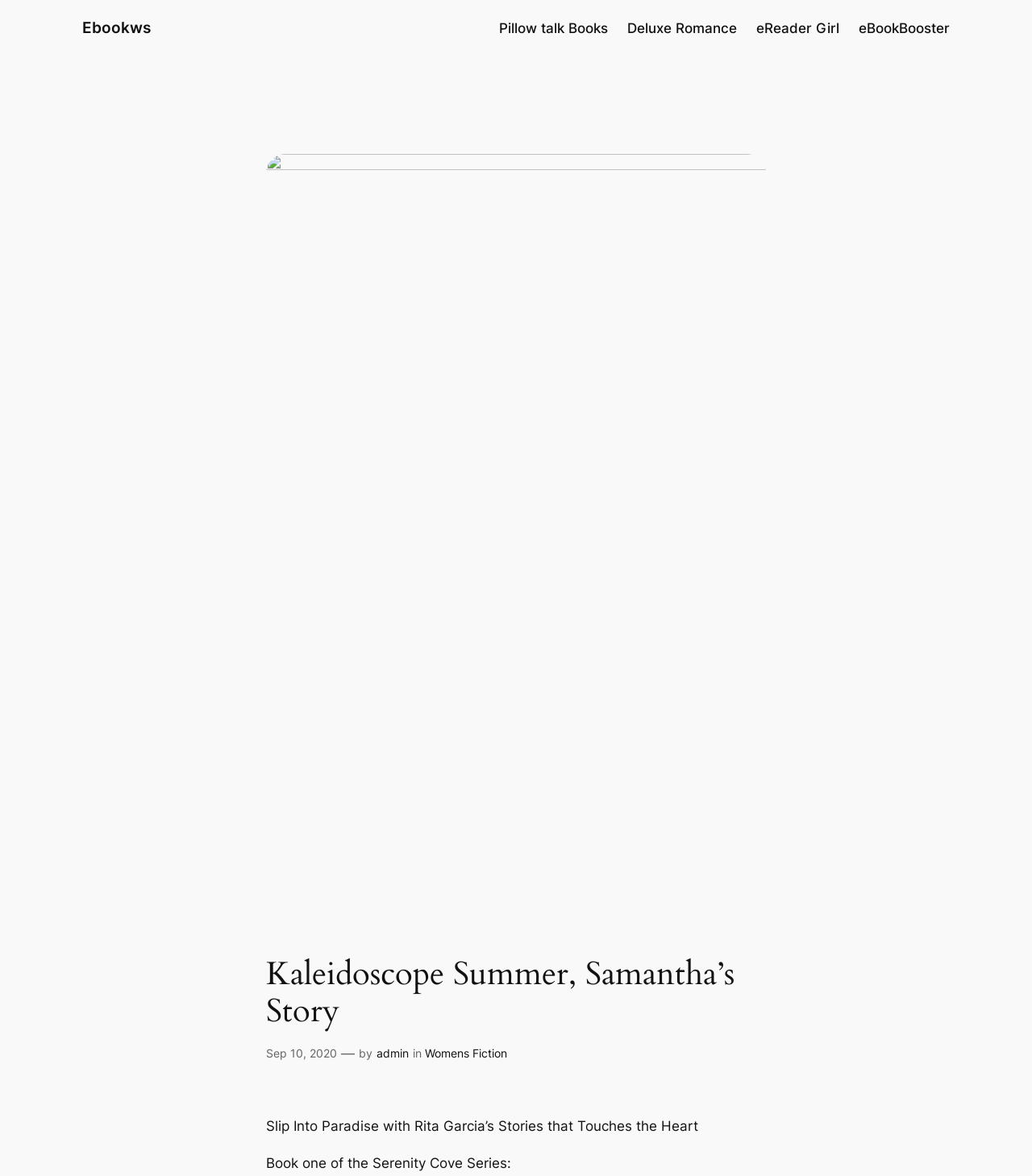Provide the bounding box coordinates of the HTML element described as: "Trading Justice 482 Stock Draft". The bounding box coordinates should be four float numbers between 0 and 1, i.e., [left, top, right, bottom].

None